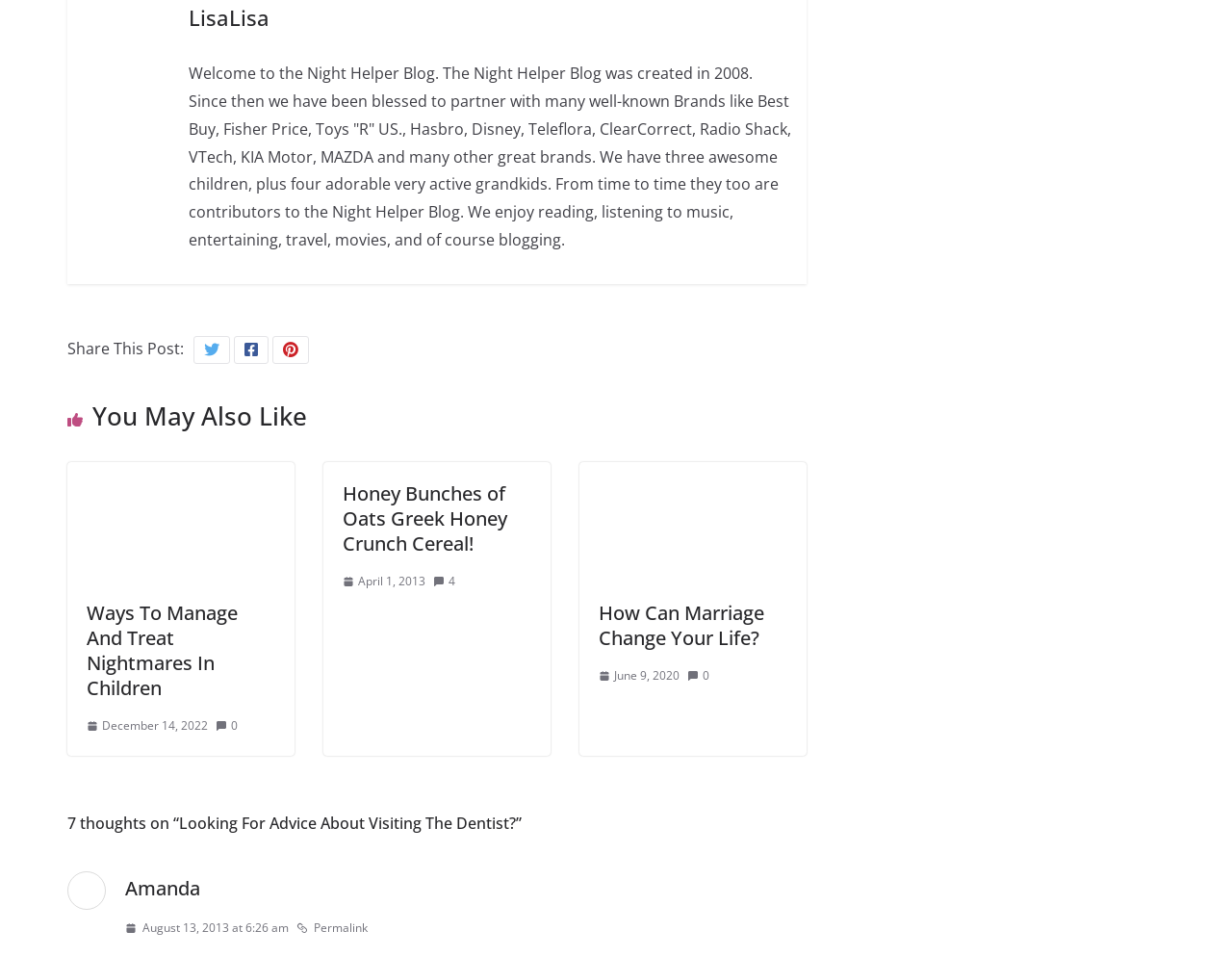Provide the bounding box coordinates of the UI element that matches the description: "Permalink".

[0.241, 0.959, 0.298, 0.981]